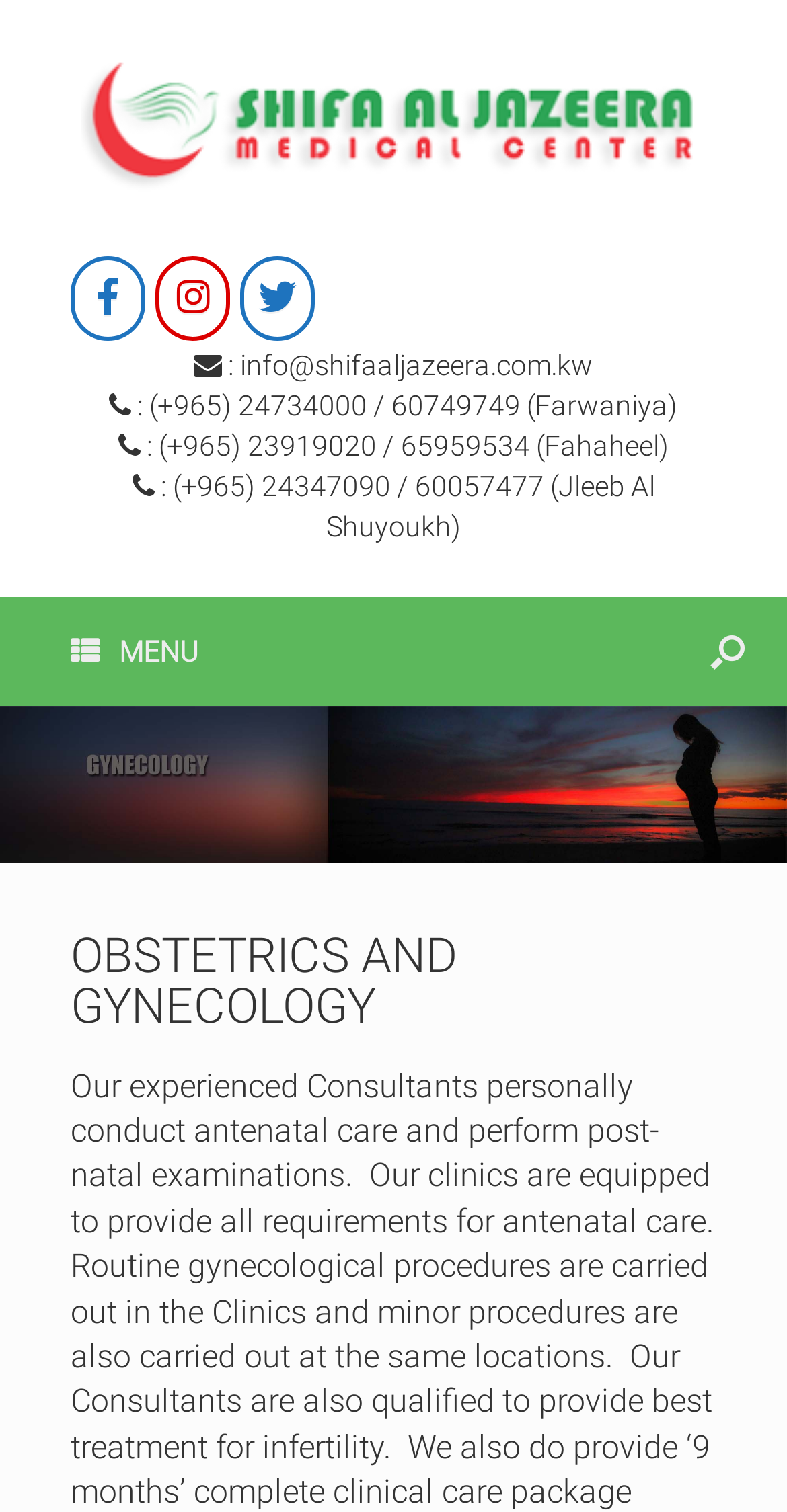What is the main service provided by the clinic?
Refer to the image and offer an in-depth and detailed answer to the question.

The main service provided by the clinic is Obstetrics and Gynecology, which is mentioned in the menu section of the webpage, and further described as providing antenatal care and post-natal examinations.